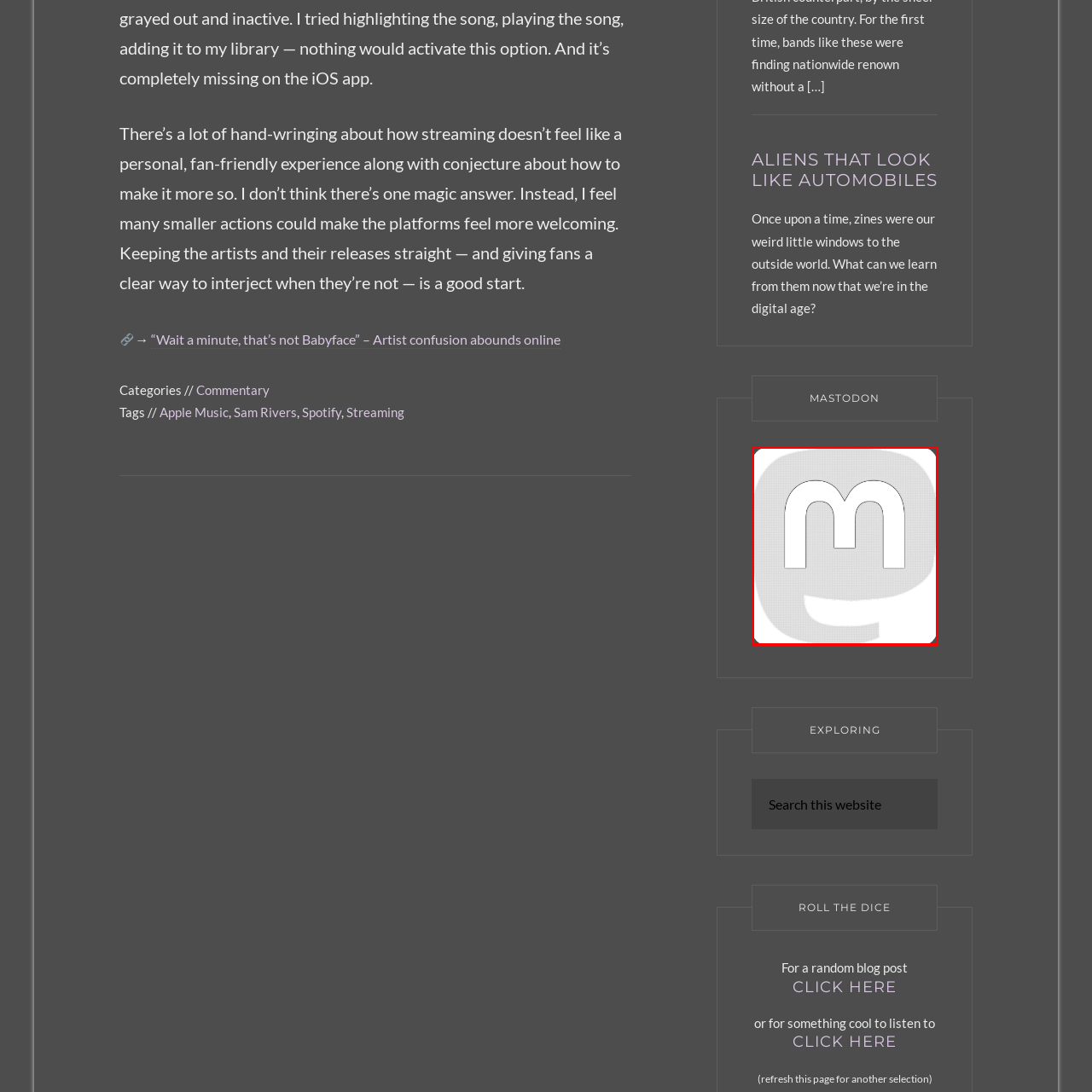What is the main focus of Mastodon?
Please examine the image within the red bounding box and provide a comprehensive answer based on the visual details you observe.

According to the caption, Mastodon emphasizes community and user control, which sets it apart from mainstream social media platforms and reflects its commitment to fostering a diverse and inclusive online environment.